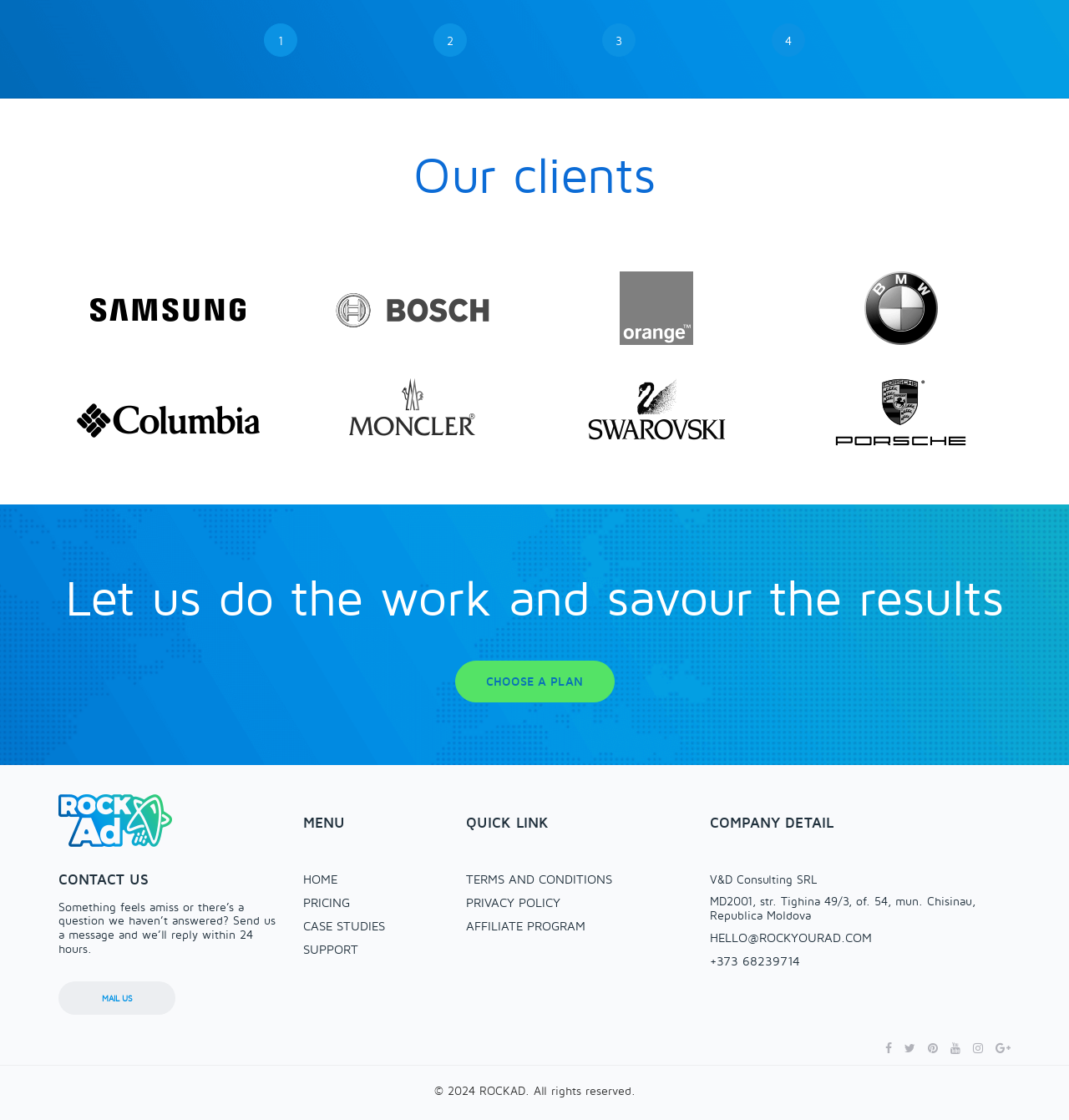What is the text on the button?
Using the image, answer in one word or phrase.

CHOOSE A PLAN